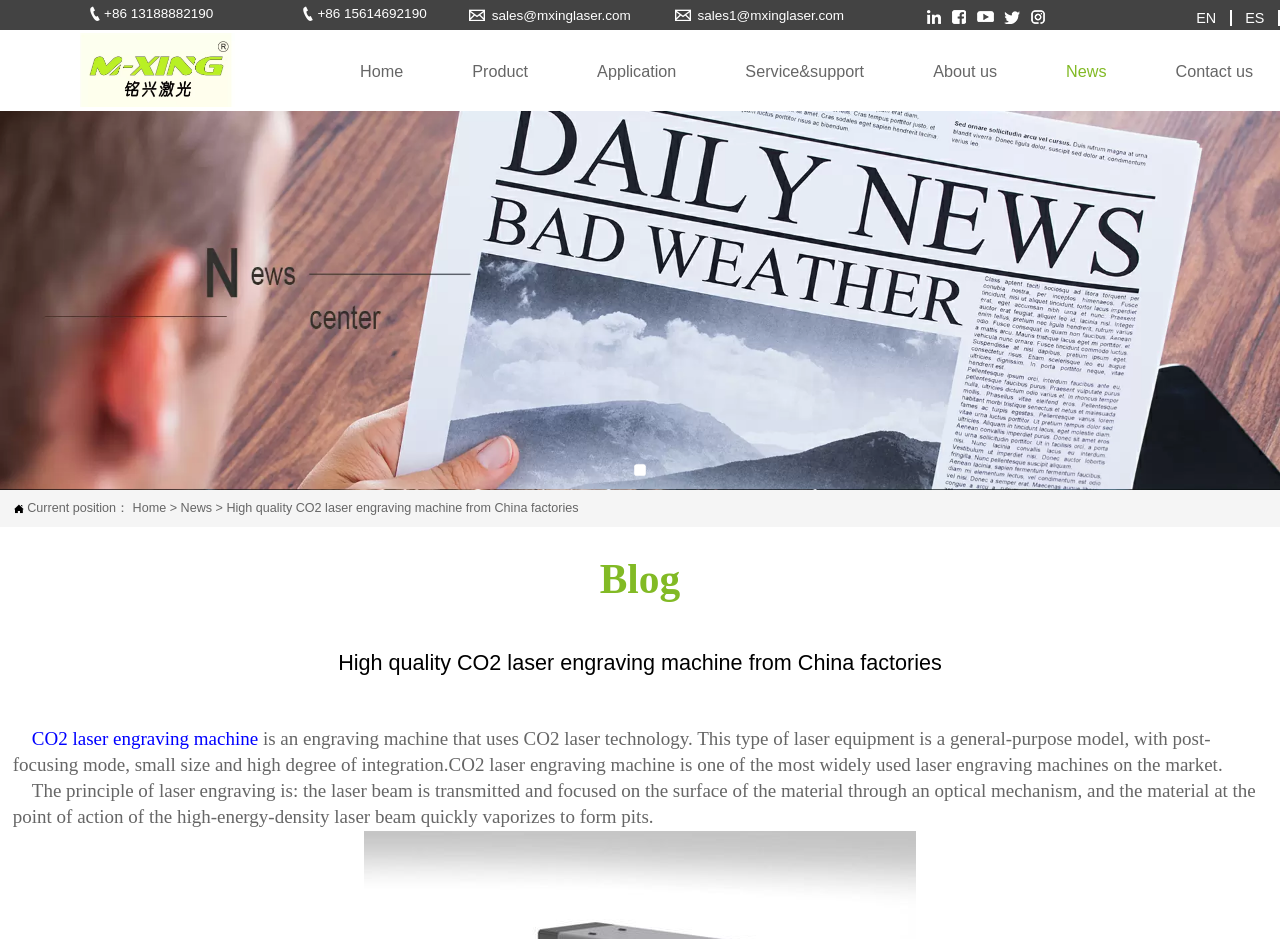Please answer the following question using a single word or phrase: What is the language of the webpage?

EN